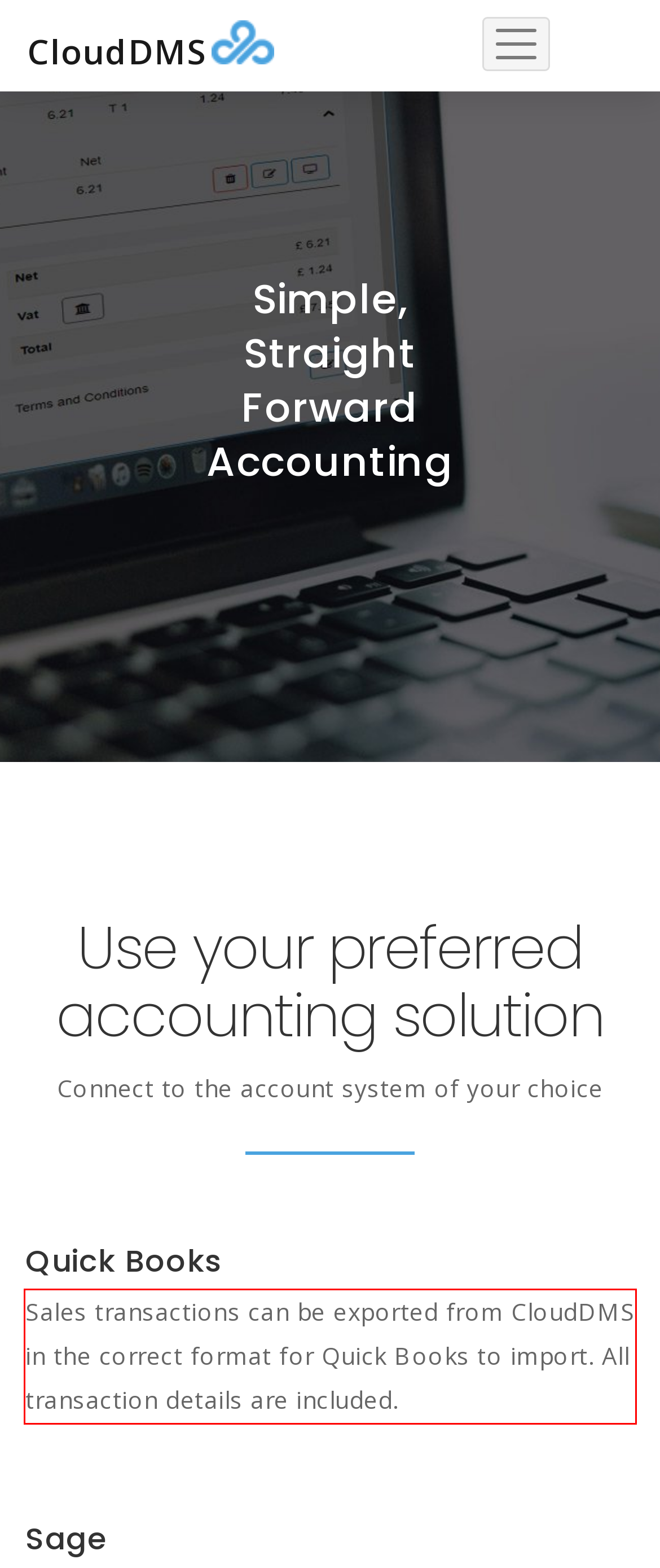Please look at the screenshot provided and find the red bounding box. Extract the text content contained within this bounding box.

Sales transactions can be exported from CloudDMS in the correct format for Quick Books to import. All transaction details are included.